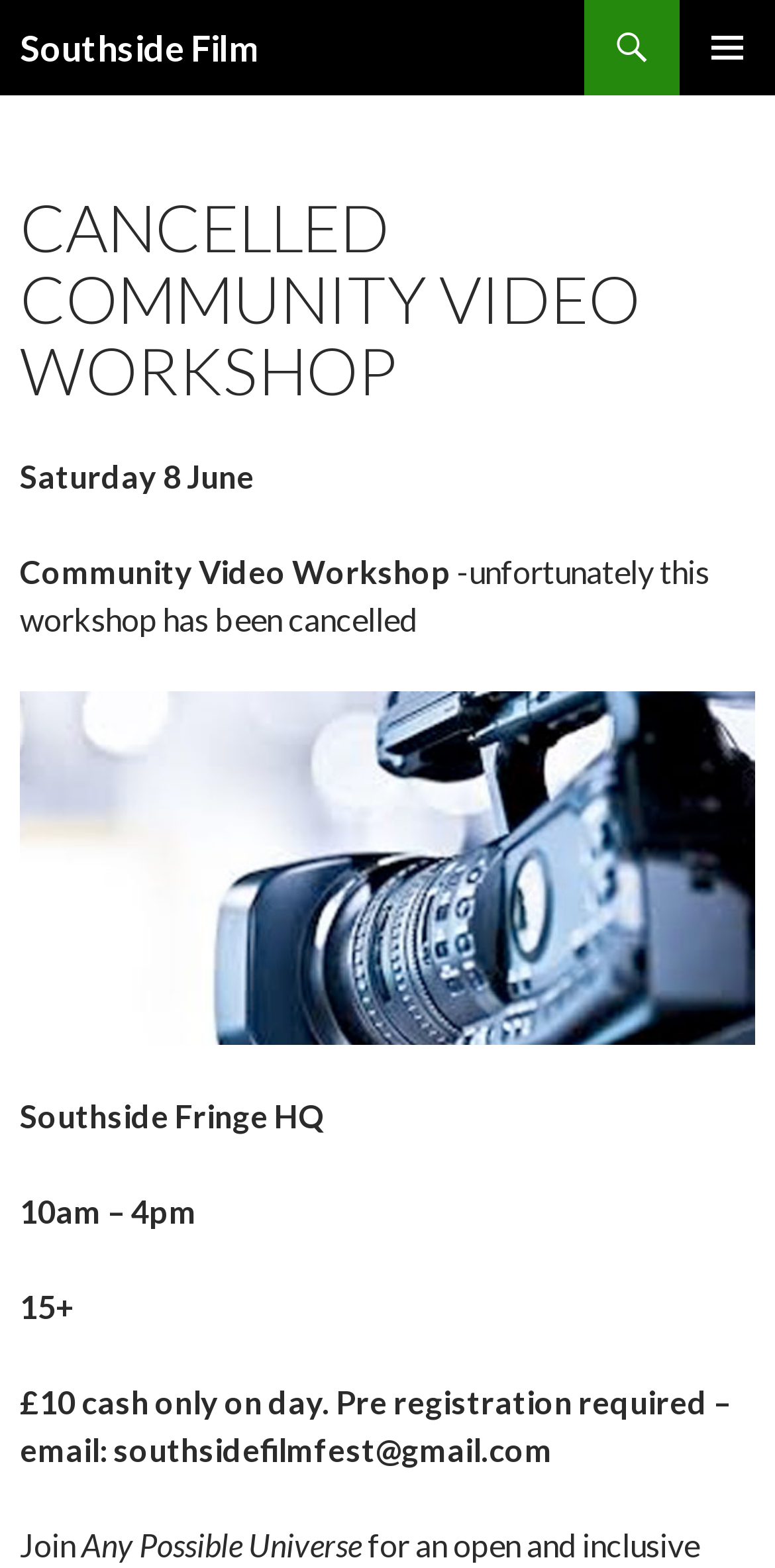Identify the bounding box for the described UI element: "Primary Menu".

[0.877, 0.0, 1.0, 0.061]